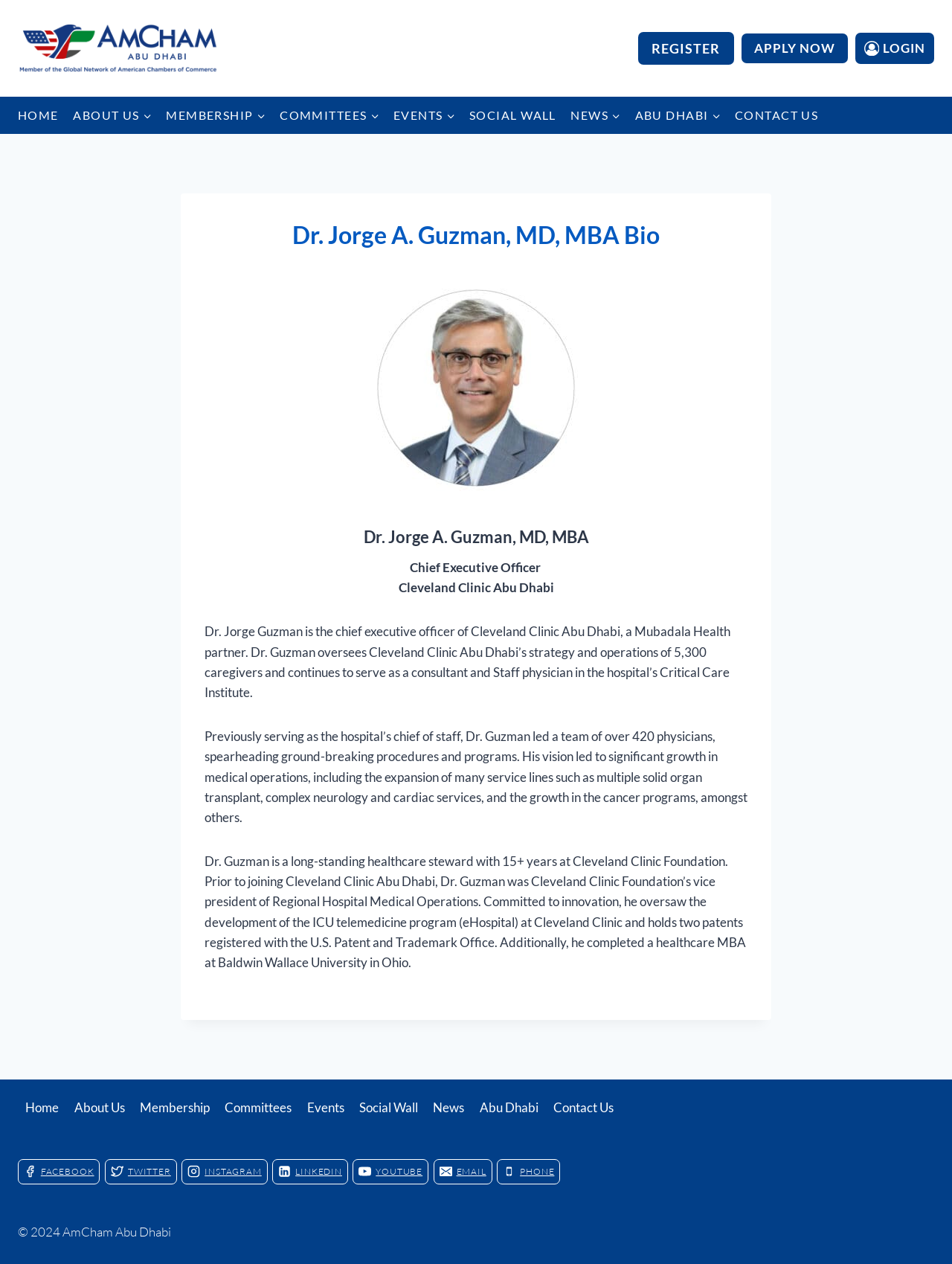Answer the following inquiry with a single word or phrase:
What is Dr. Jorge A. Guzman's profession?

Chief Executive Officer